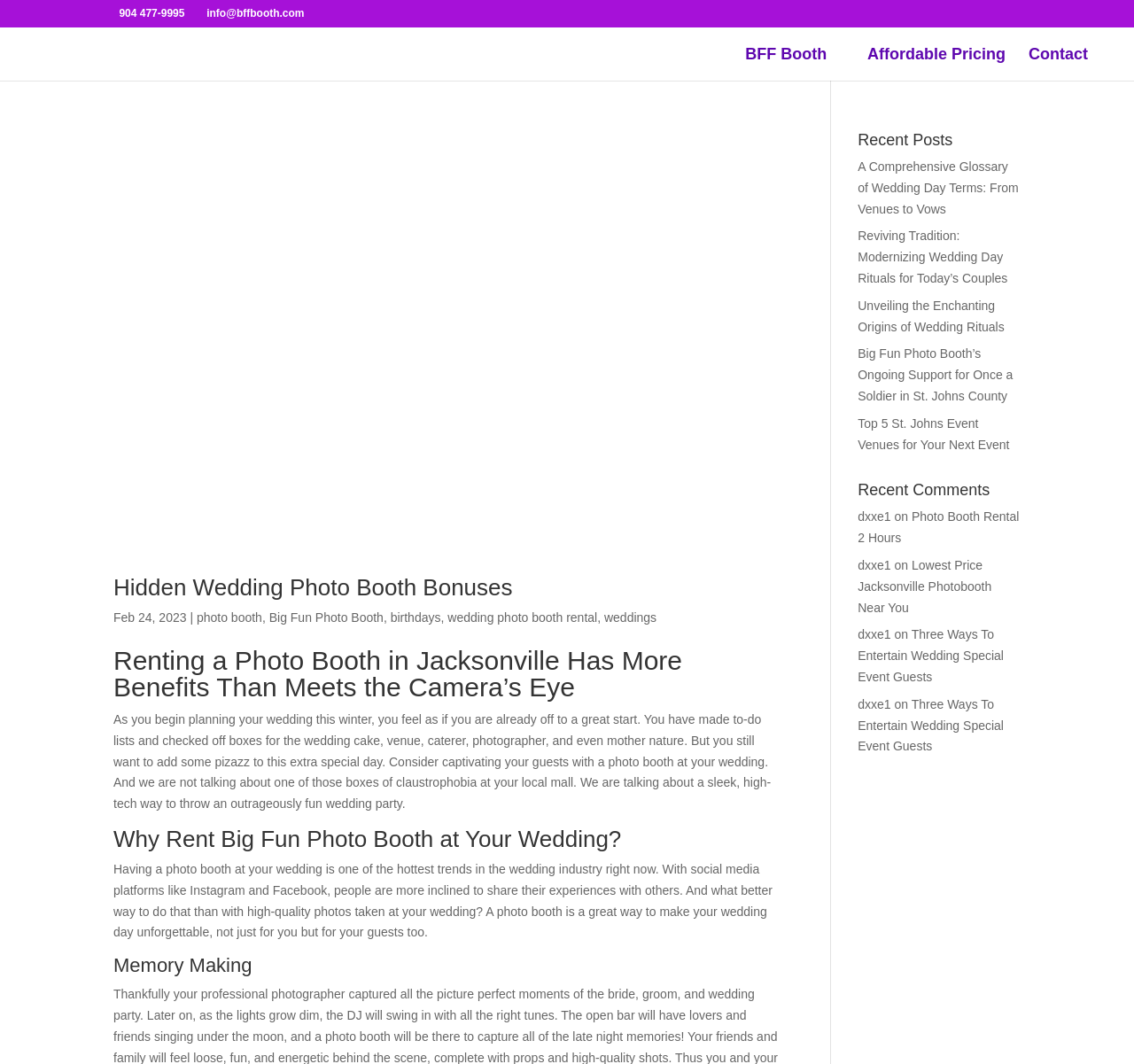Refer to the image and provide an in-depth answer to the question: 
What is the purpose of having a photo booth at a wedding?

The purpose of having a photo booth at a wedding can be inferred from the static text element with the bounding box coordinates [0.1, 0.809, 0.684, 0.885], which states that a photo booth is a great way to make the wedding day unforgettable, not just for the couple but for their guests too.